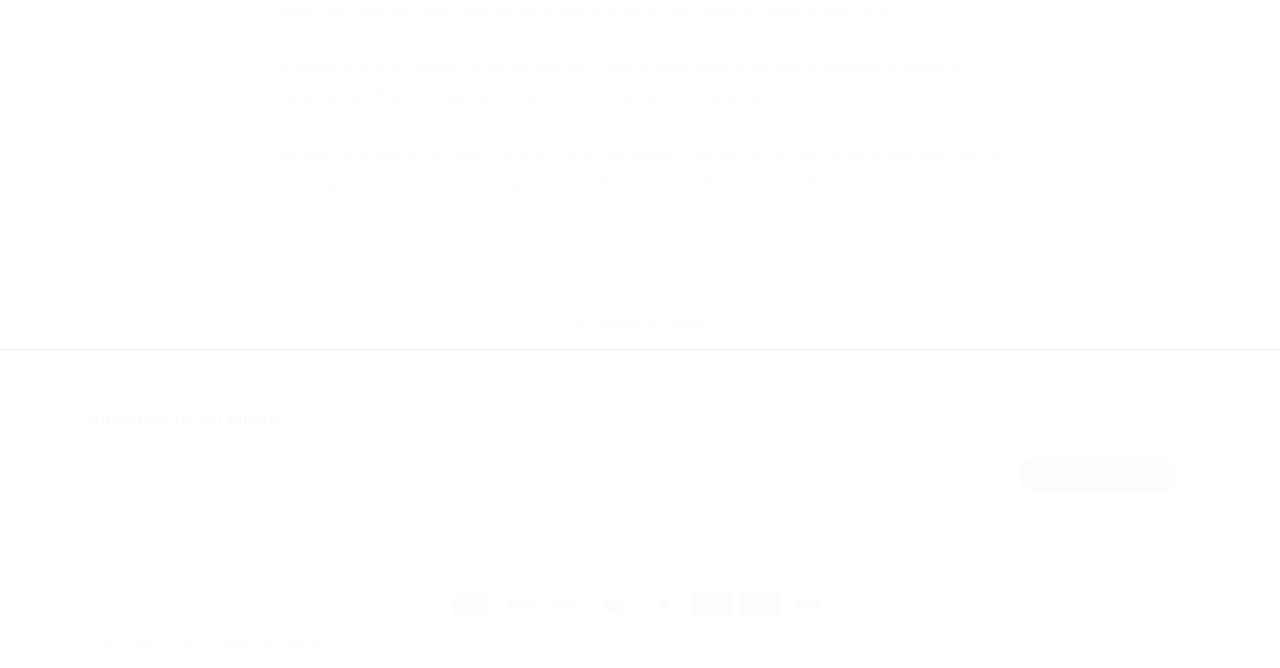Based on the element description, predict the bounding box coordinates (top-left x, top-left y, bottom-right x, bottom-right y) for the UI element in the screenshot: Centum T-Shirts

[0.102, 0.95, 0.17, 0.971]